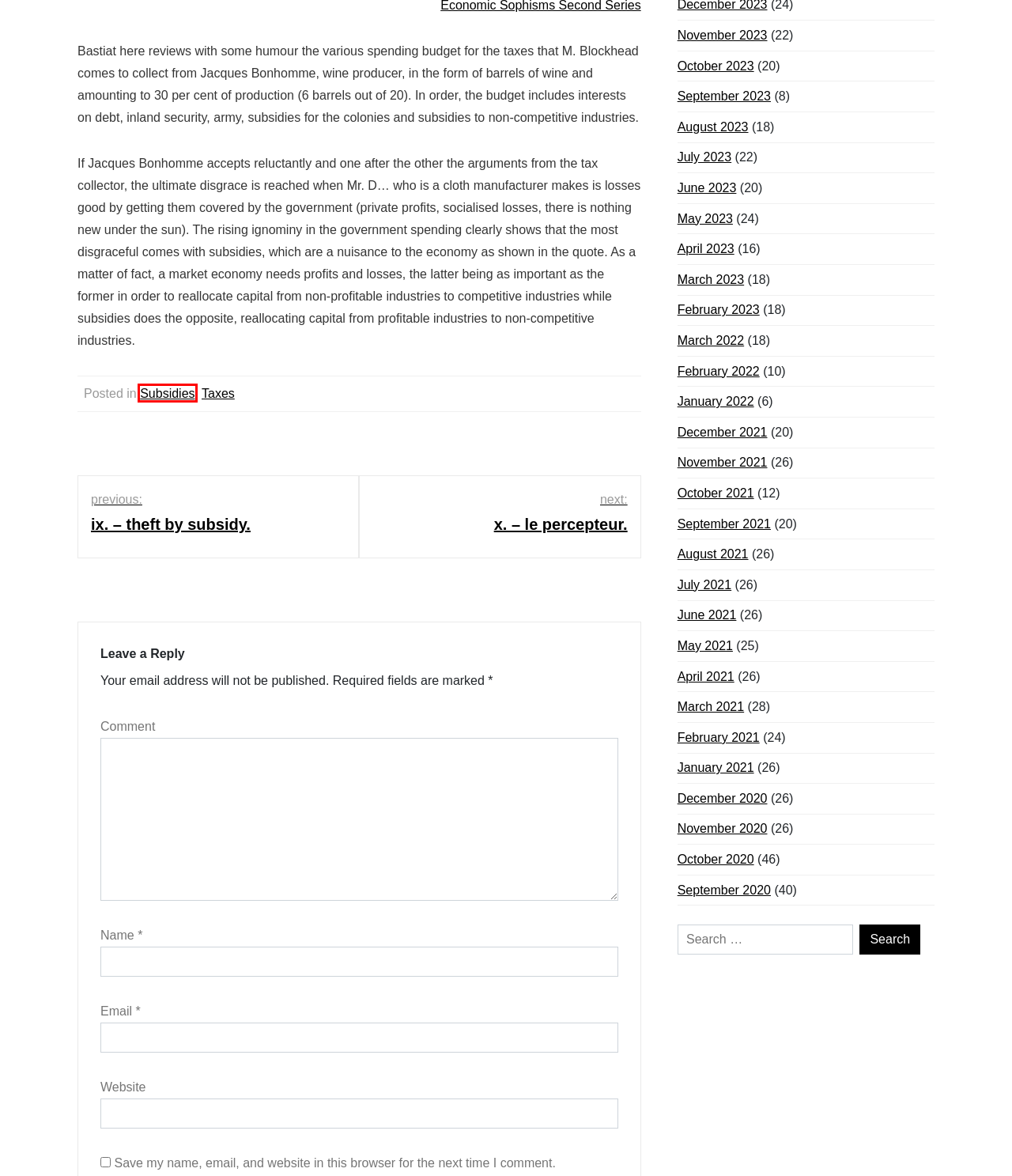You are provided with a screenshot of a webpage where a red rectangle bounding box surrounds an element. Choose the description that best matches the new webpage after clicking the element in the red bounding box. Here are the choices:
A. February 2022 – Student Of Liberty
B. October 2020 – Student Of Liberty
C. November 2020 – Student Of Liberty
D. September 2021 – Student Of Liberty
E. Taxes – Student Of Liberty
F. August 2023 – Student Of Liberty
G. Subsidies – Student Of Liberty
H. October 2023 – Student Of Liberty

G